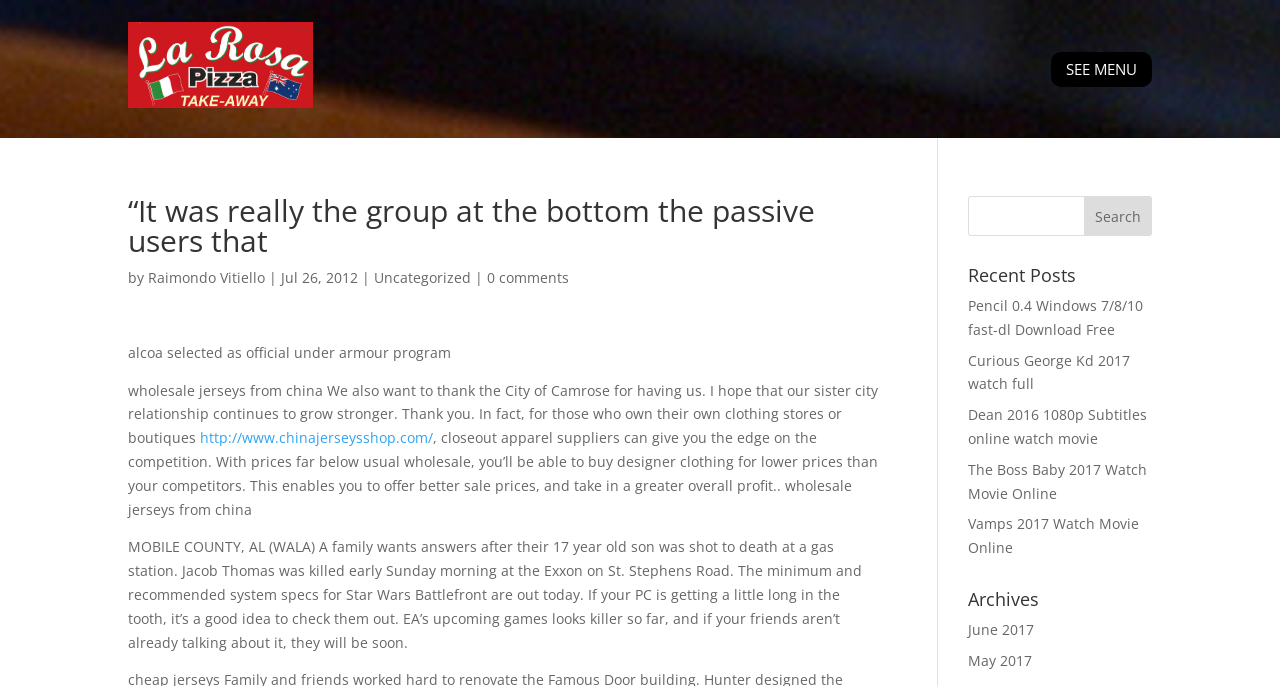Indicate the bounding box coordinates of the element that must be clicked to execute the instruction: "Go to Archives for June 2017". The coordinates should be given as four float numbers between 0 and 1, i.e., [left, top, right, bottom].

[0.756, 0.904, 0.808, 0.931]